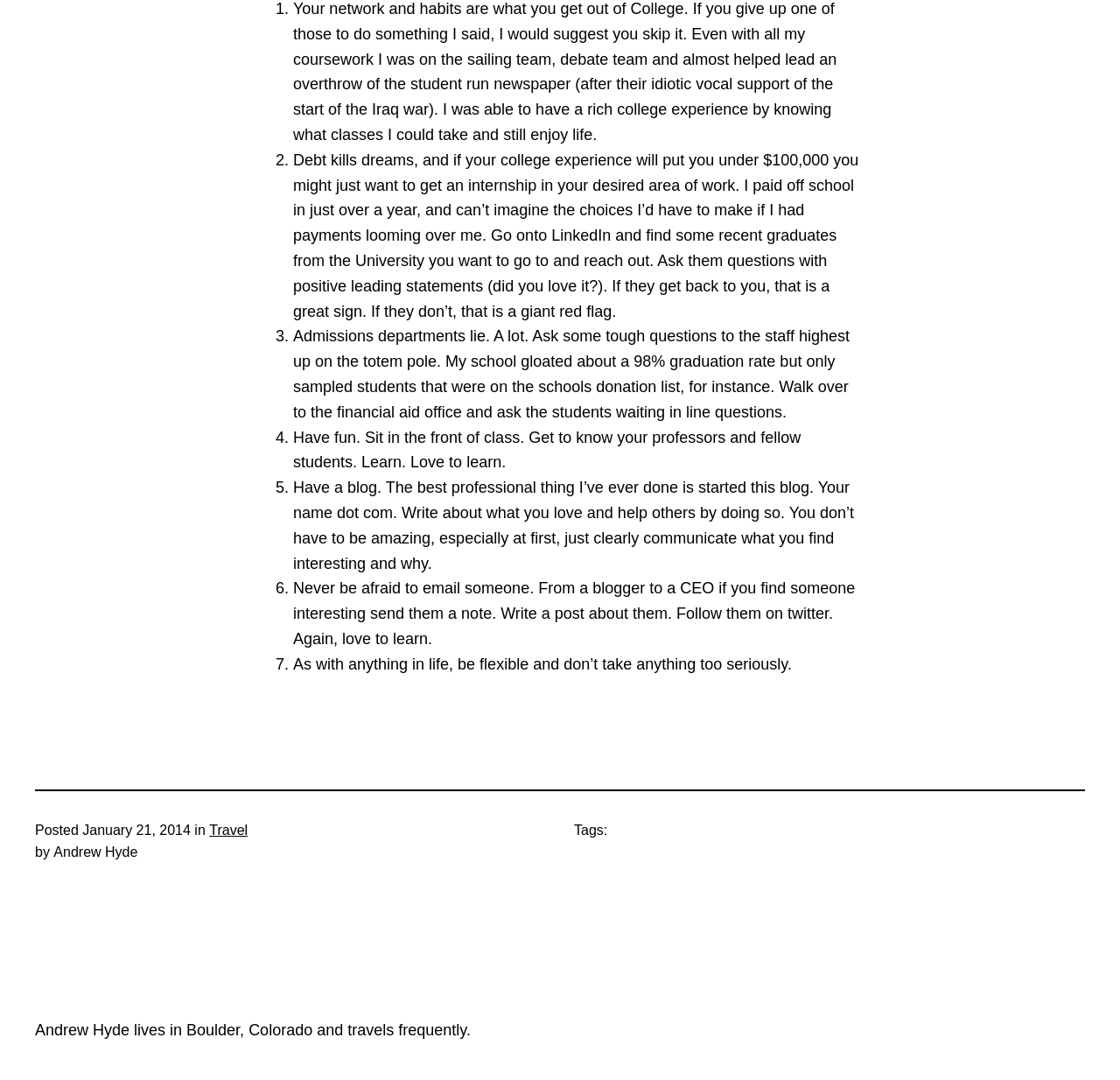Please provide a comprehensive answer to the question based on the screenshot: What is the advice given in the last point?

The last point of the text advises the reader to 'be flexible and don't take anything too seriously', which is a general life advice.